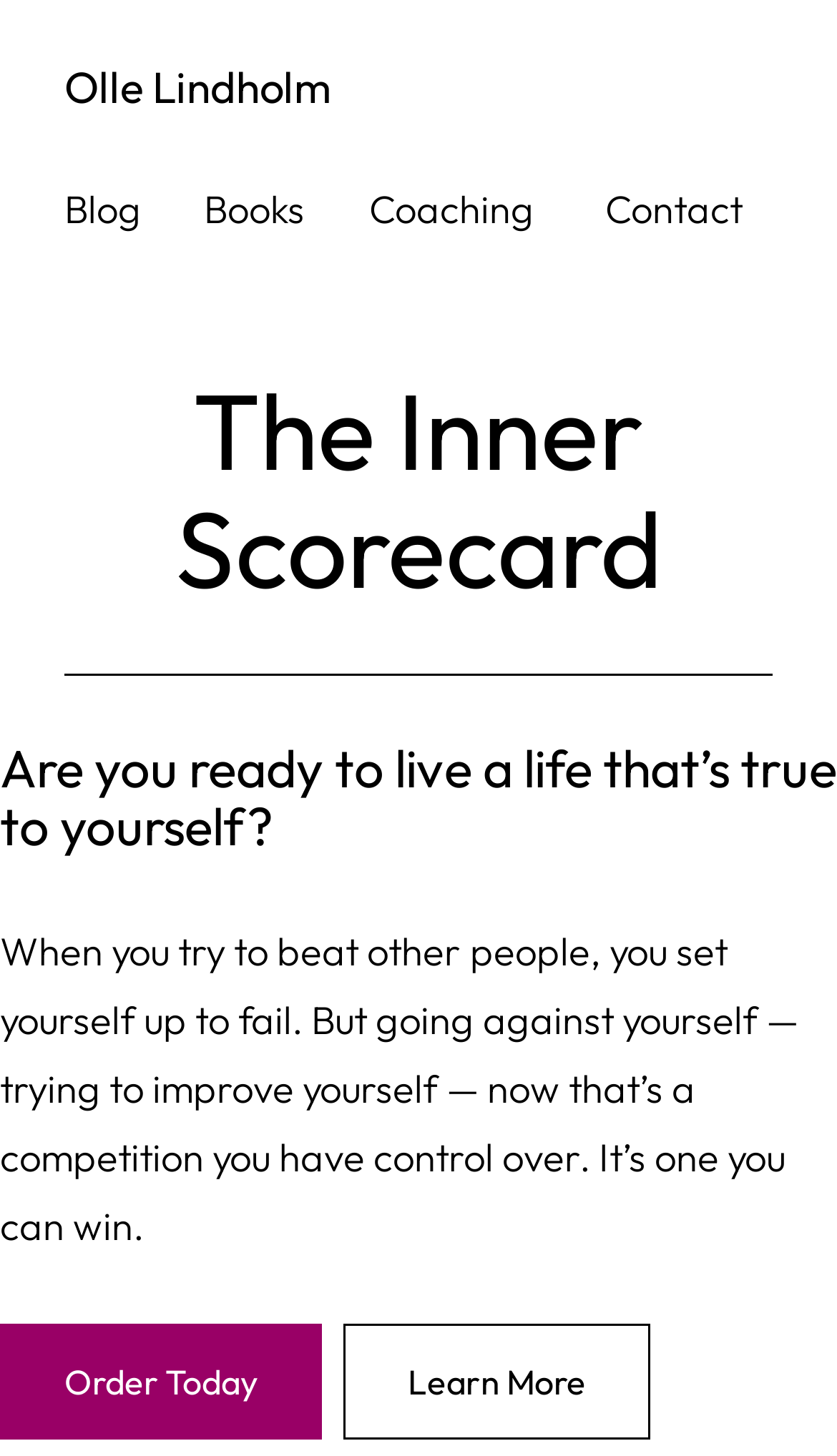Using a single word or phrase, answer the following question: 
What is the author's name?

Olle Lindholm